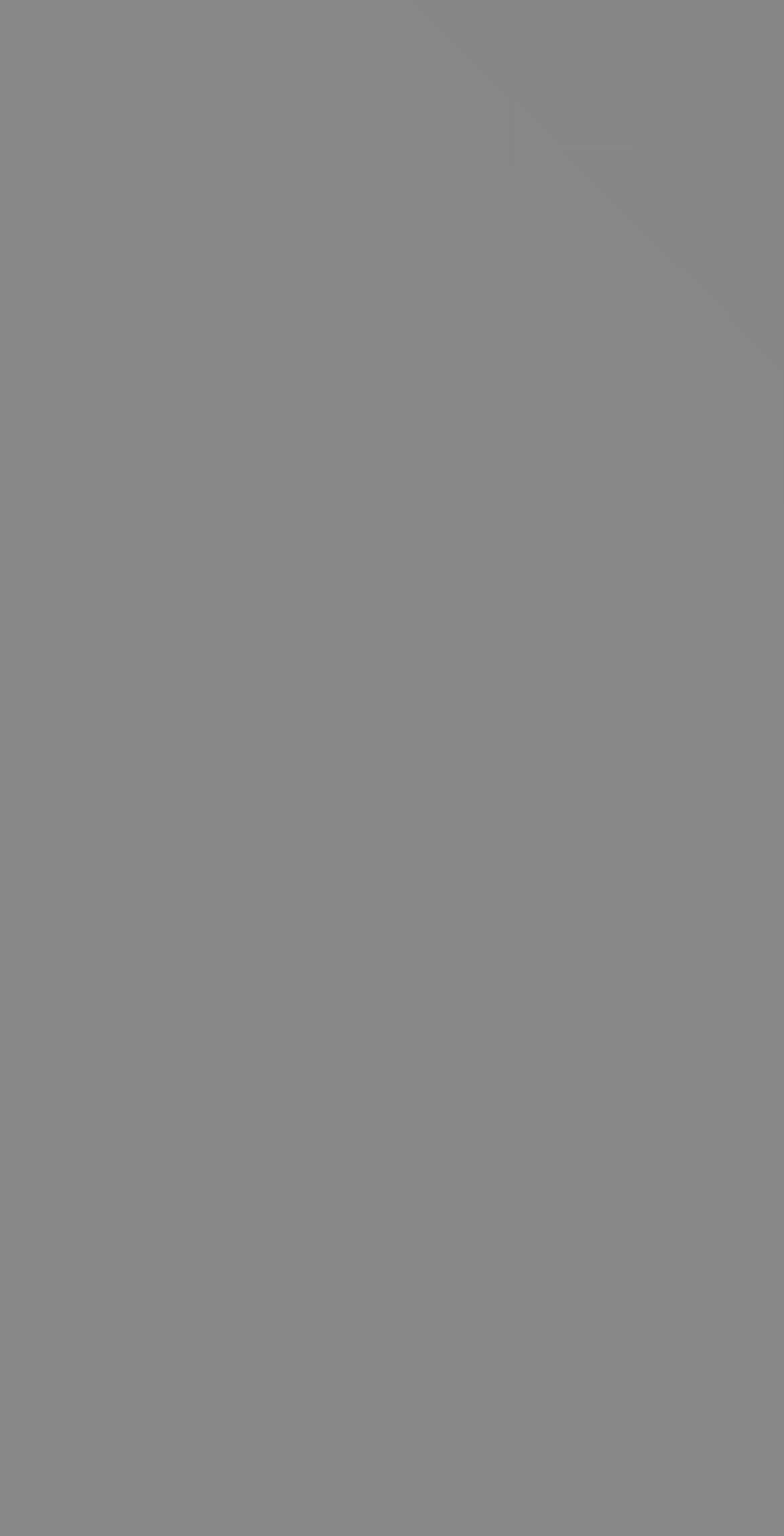What is the topic of the article with the image of a cannabis leaf?
Answer the question with a single word or phrase, referring to the image.

Feminized Cannabis Seeds